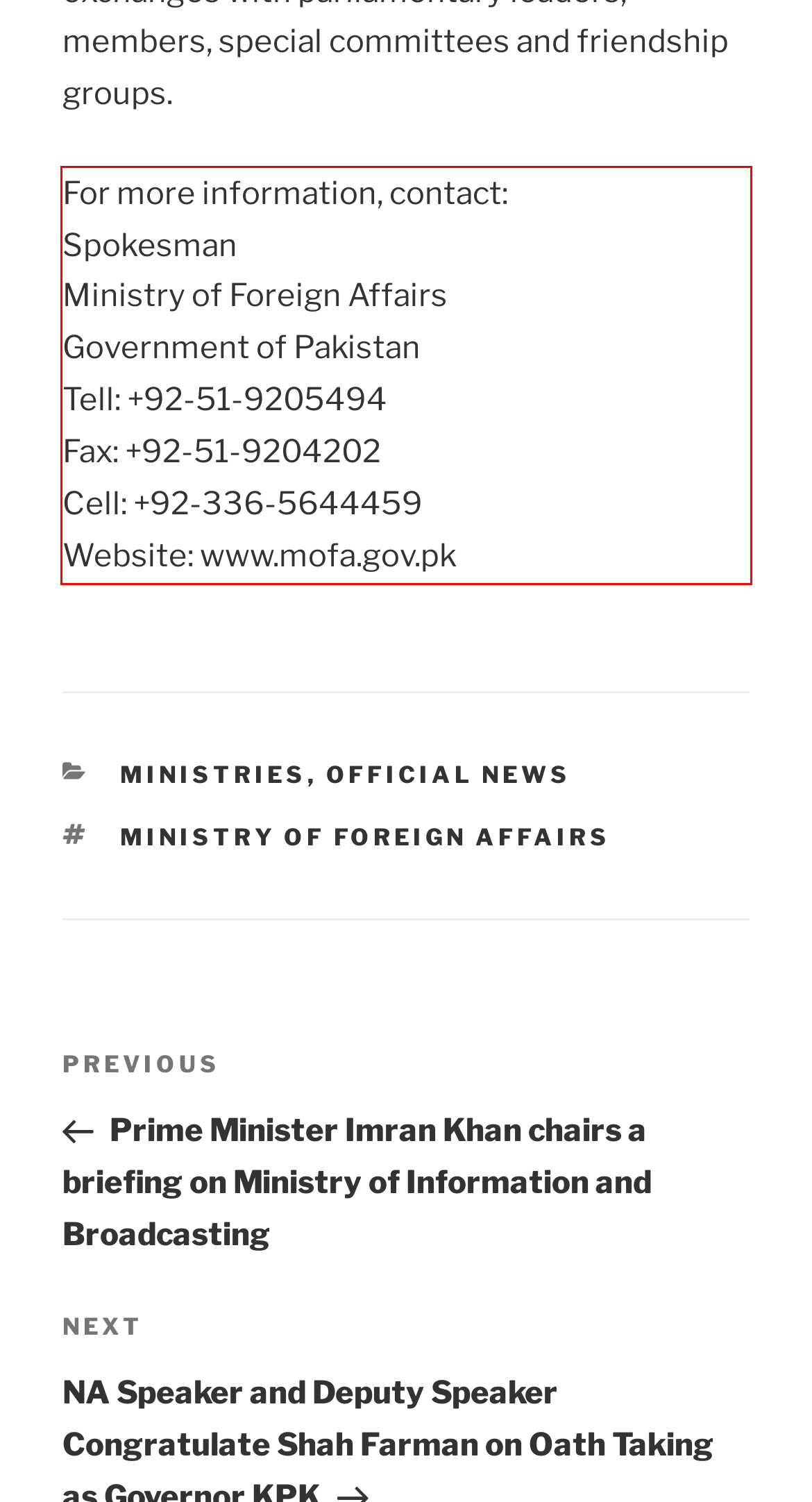Given a screenshot of a webpage, locate the red bounding box and extract the text it encloses.

For more information, contact: Spokesman Ministry of Foreign Affairs Government of Pakistan Tell: +92-51-9205494 Fax: +92-51-9204202 Cell: +92-336-5644459 Website: www.mofa.gov.pk